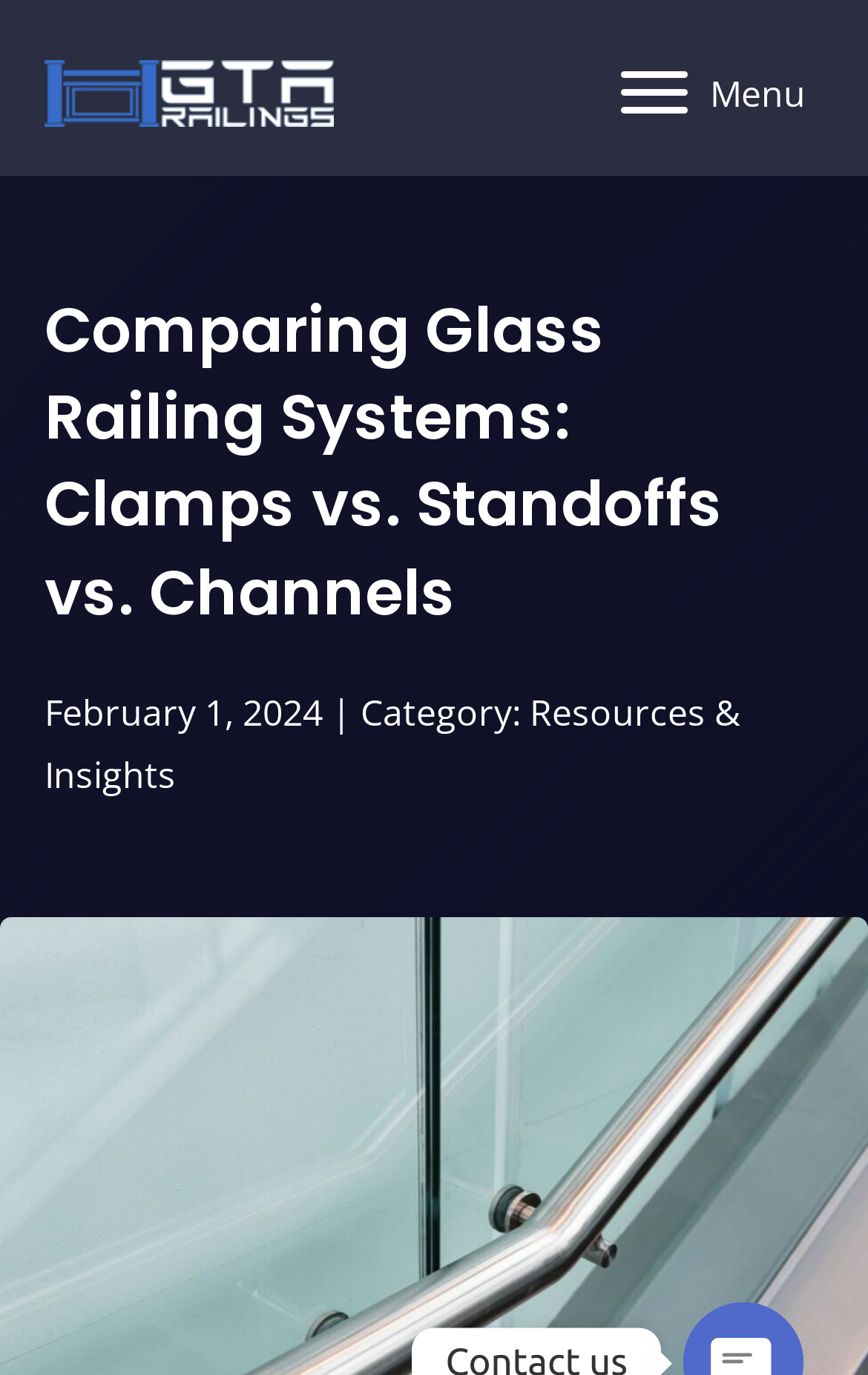How many types of glass railing systems are compared?
Give a detailed and exhaustive answer to the question.

I determined the number of types of glass railing systems compared by analyzing the heading 'Comparing Glass Railing Systems: Clamps vs. Standoffs vs. Channels', which mentions three types: clamps, standoffs, and channels.